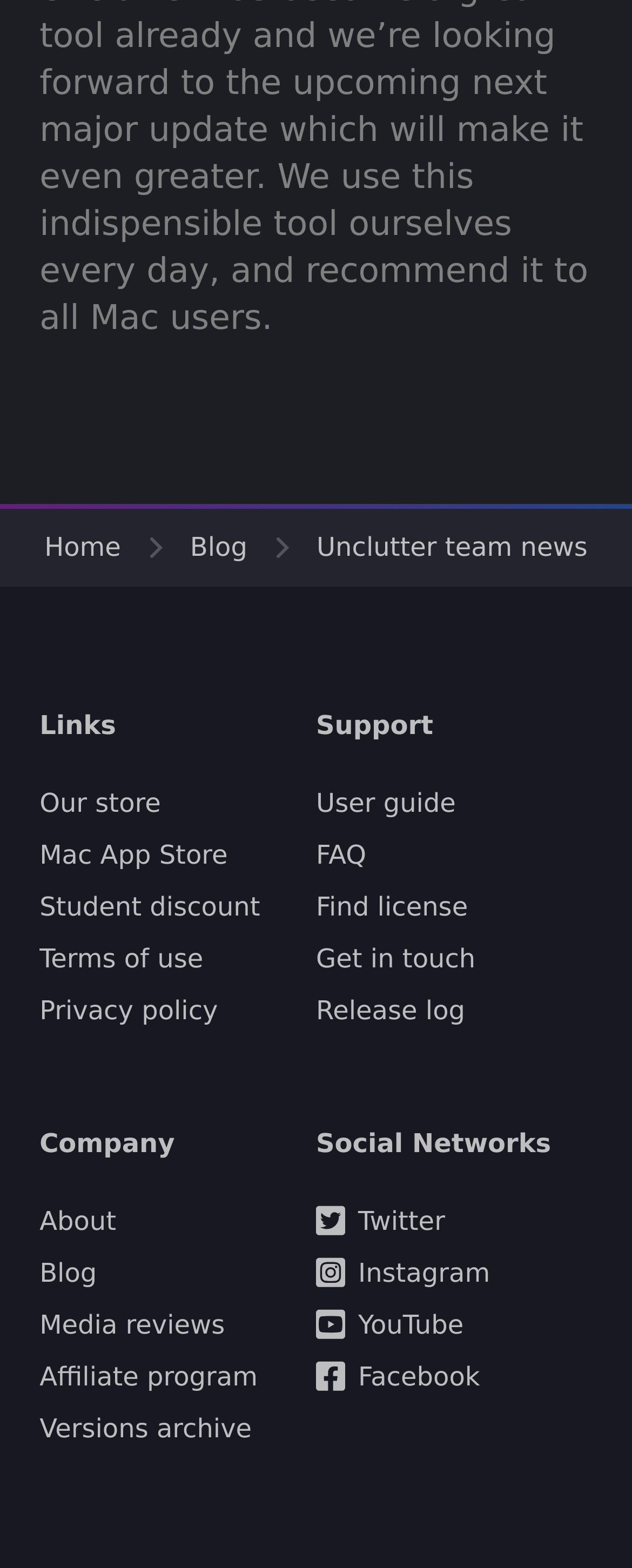Identify and provide the bounding box for the element described by: "Mac App Store".

[0.062, 0.535, 0.36, 0.555]